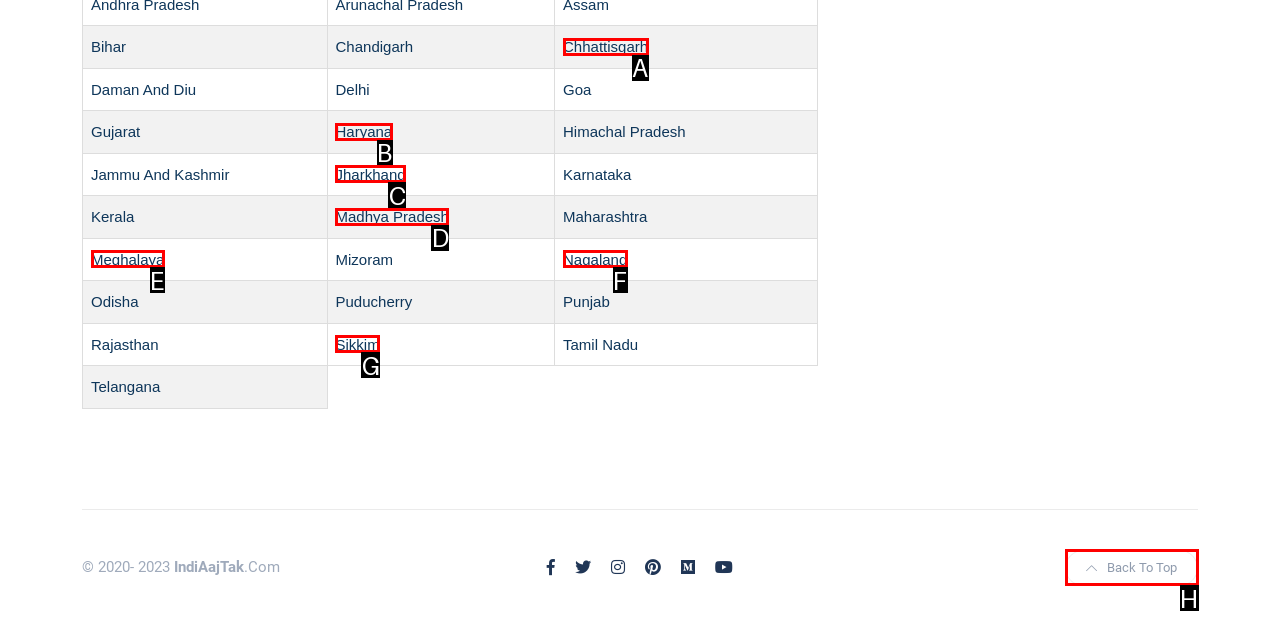Determine which option aligns with the description: Madhya Pradesh. Provide the letter of the chosen option directly.

D